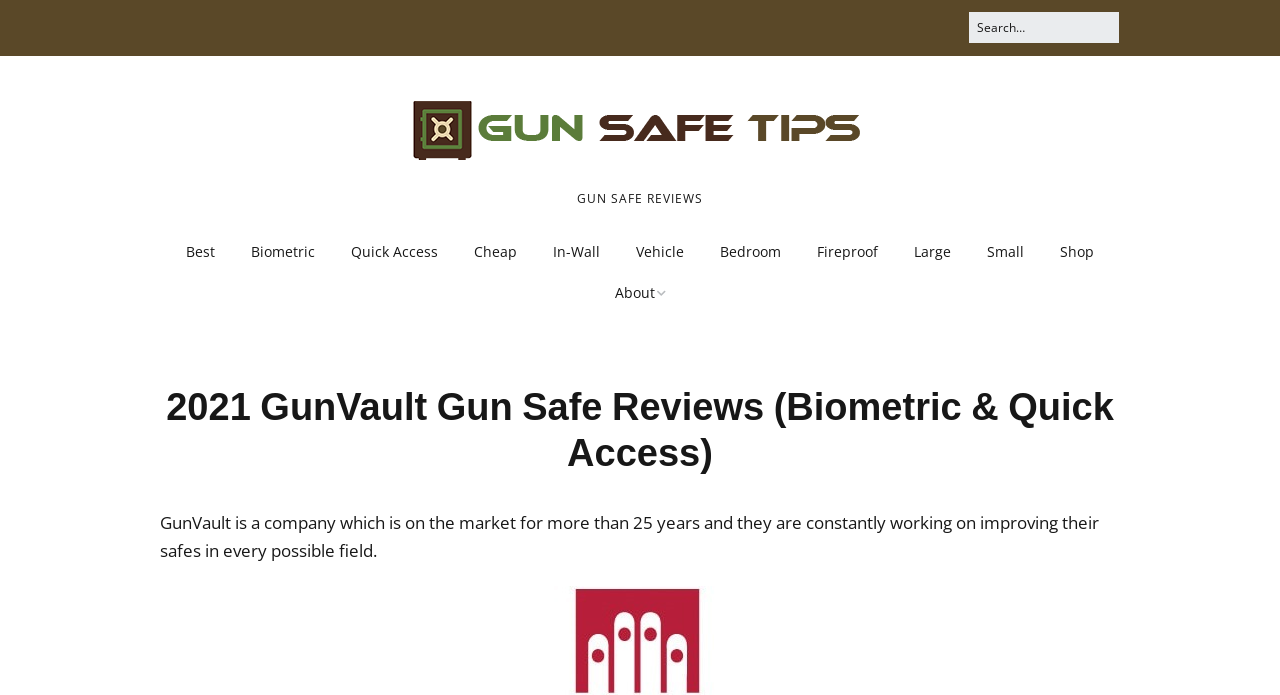Show the bounding box coordinates of the region that should be clicked to follow the instruction: "click on best gun safe reviews."

[0.133, 0.332, 0.18, 0.392]